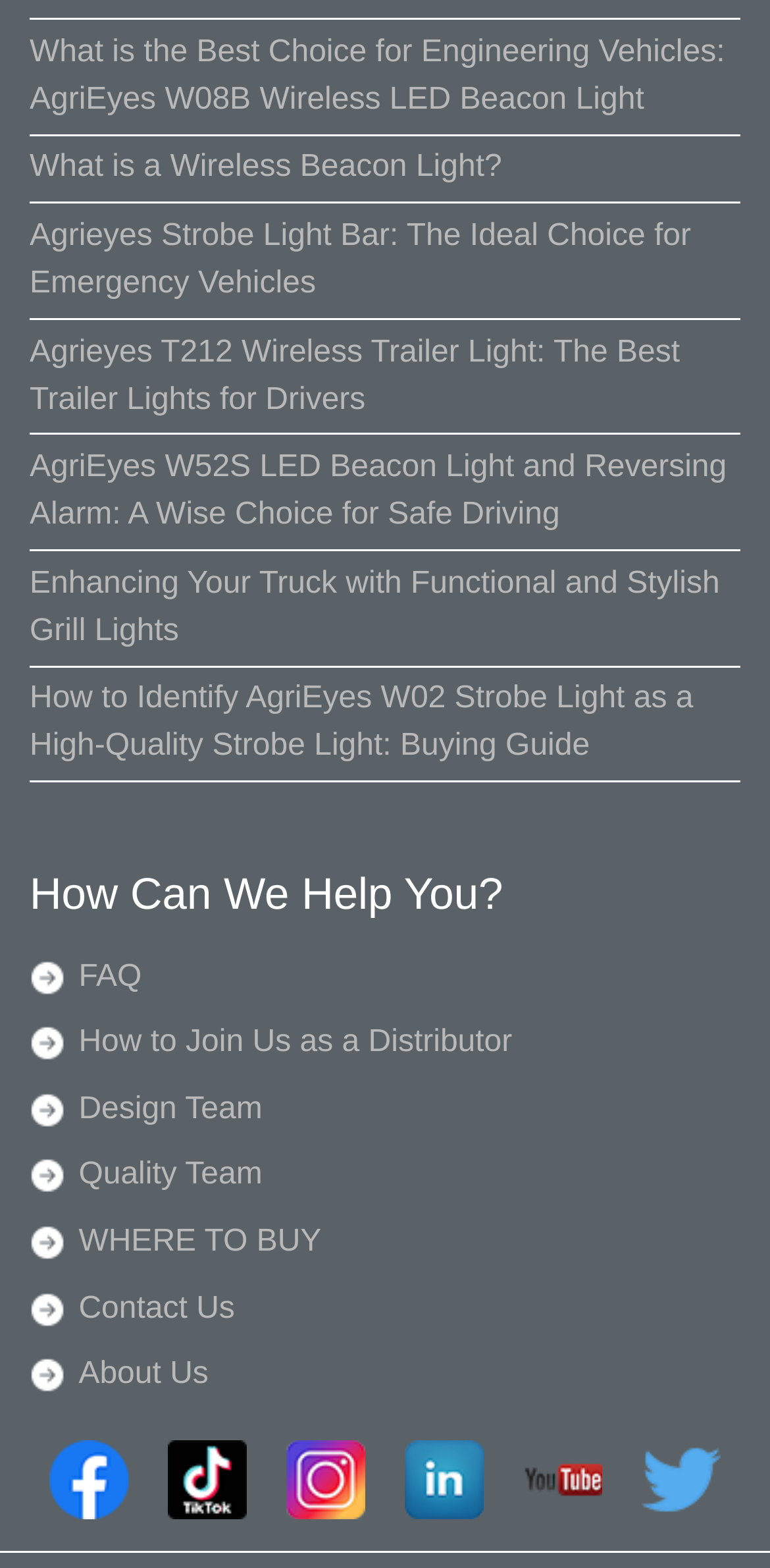Locate the bounding box coordinates of the clickable element to fulfill the following instruction: "Learn about J.E. Morgan's achievement". Provide the coordinates as four float numbers between 0 and 1 in the format [left, top, right, bottom].

None